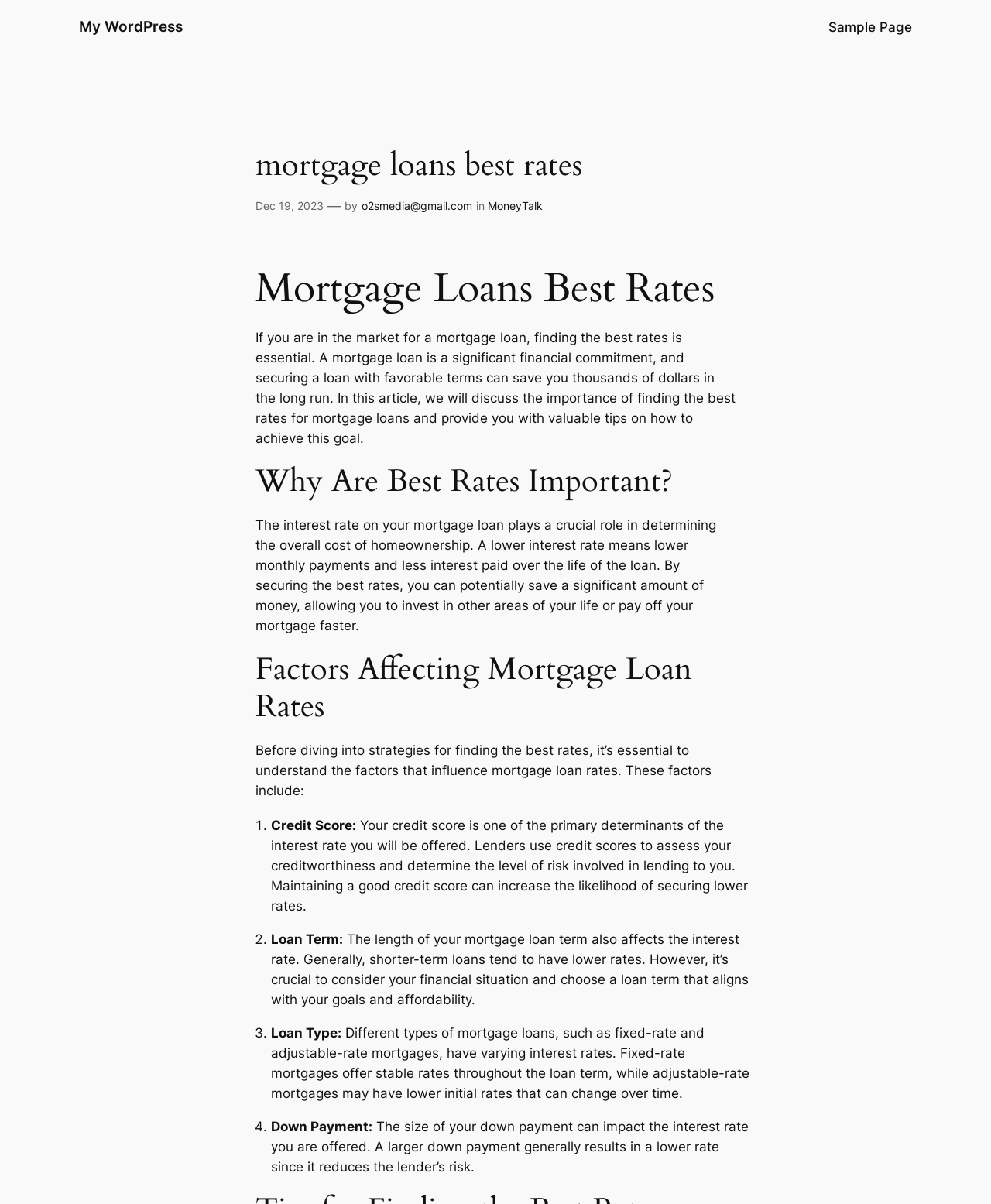Give a one-word or short phrase answer to the question: 
What is one of the primary determinants of the interest rate offered?

Credit Score